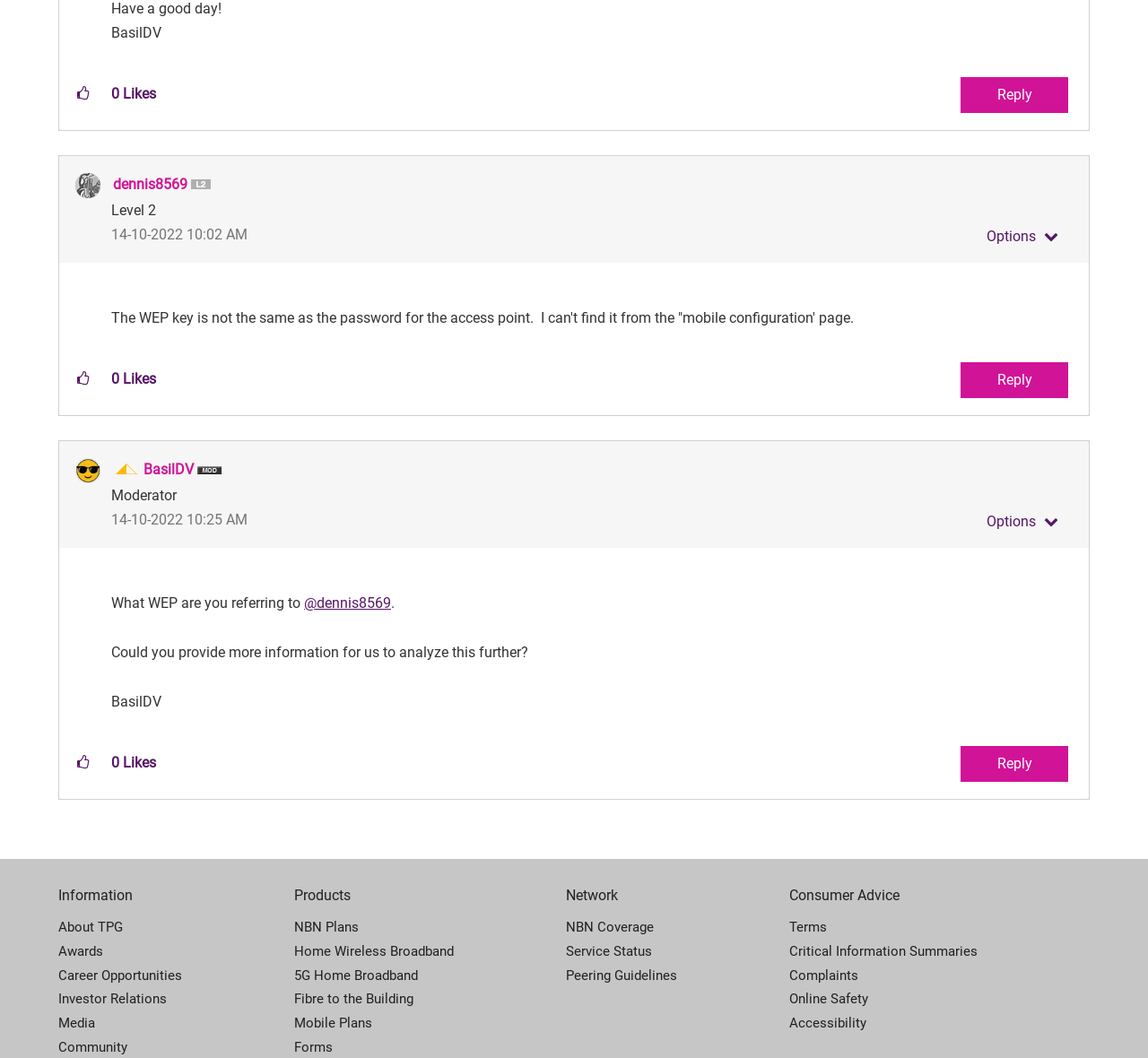Locate the bounding box coordinates of the element that should be clicked to execute the following instruction: "View the profile of dennis8569".

[0.098, 0.166, 0.163, 0.182]